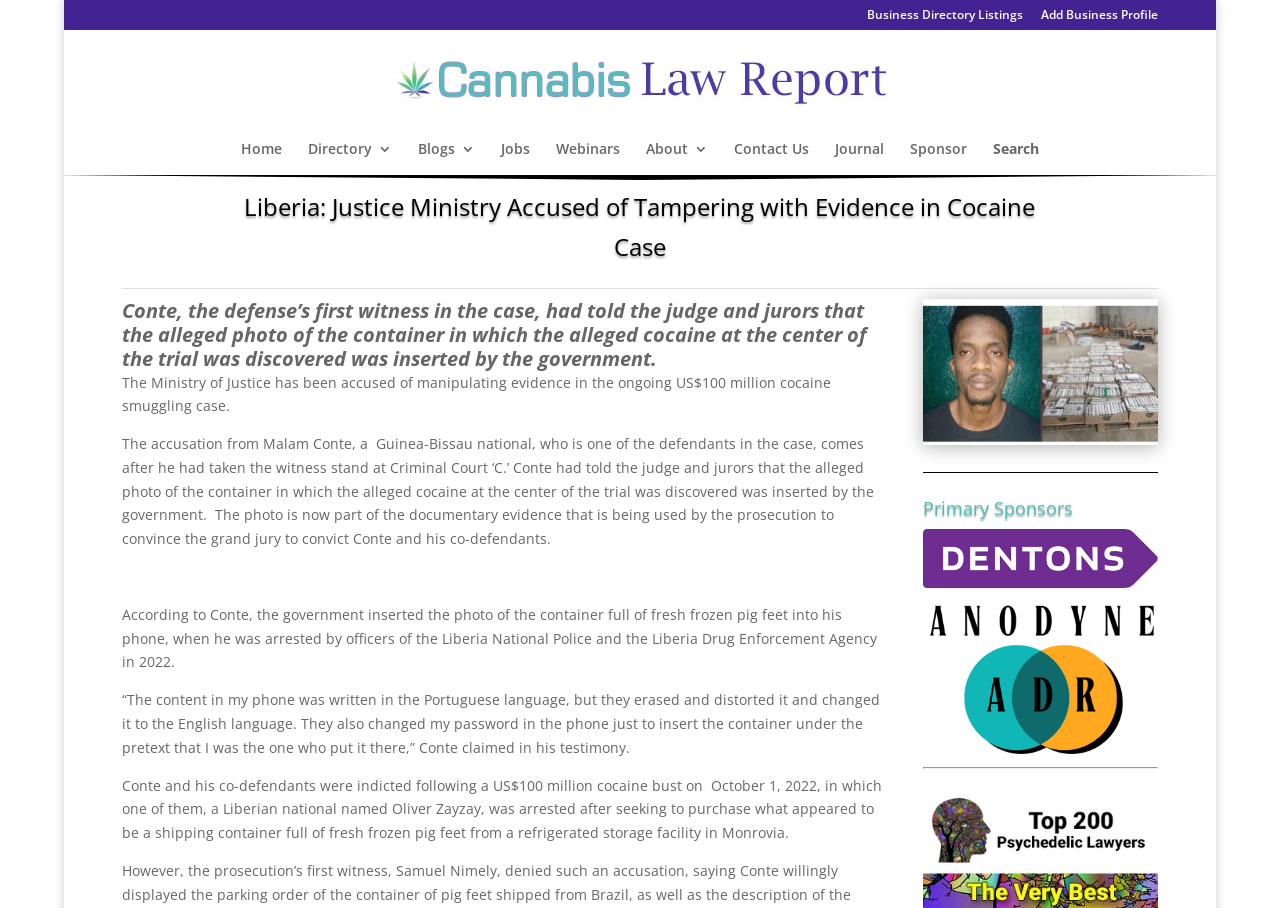With reference to the image, please provide a detailed answer to the following question: What was allegedly inserted into Malam Conte's phone?

Based on the webpage content, it is mentioned that 'Conte had told the judge and jurors that the alleged photo of the container in which the alleged cocaine at the center of the trial was discovered was inserted by the government.' Therefore, the answer is a photo of a container.